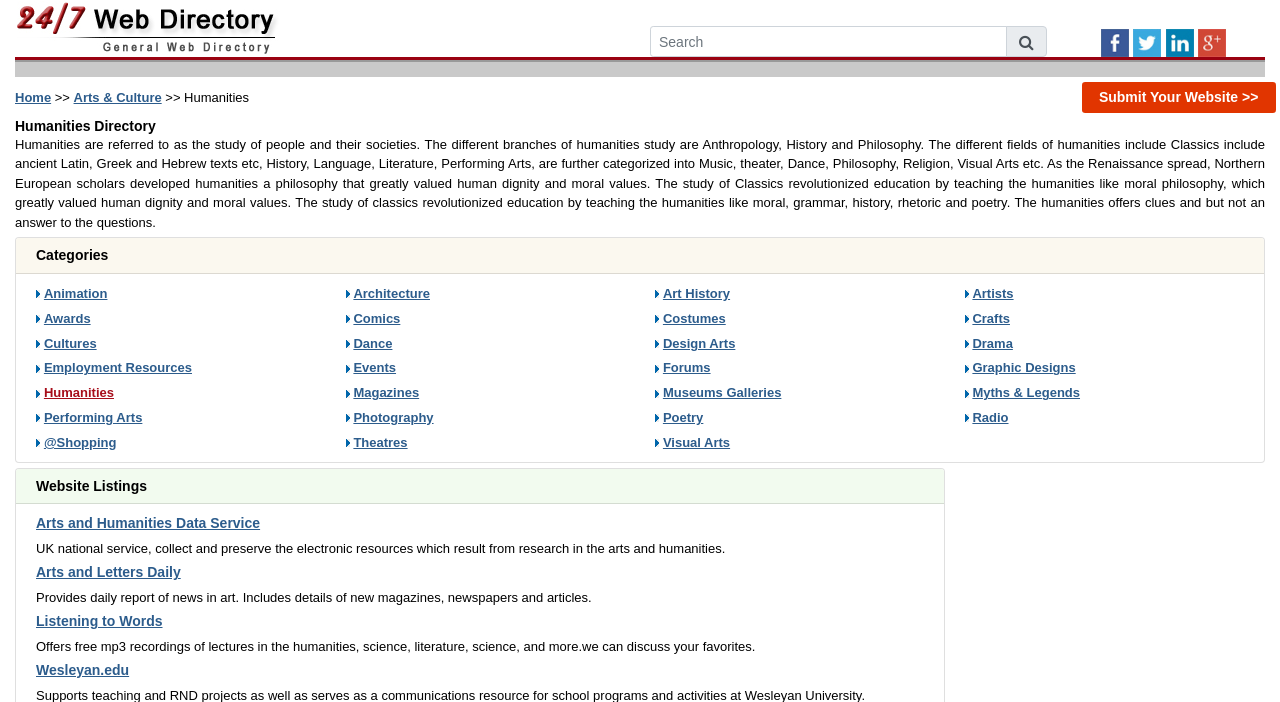Using details from the image, please answer the following question comprehensively:
What social media platforms can users connect with?

By examining the links and images at the top of the webpage, I found that users can connect with four social media platforms: Facebook, Twitter, LinkedIn, and Google+.